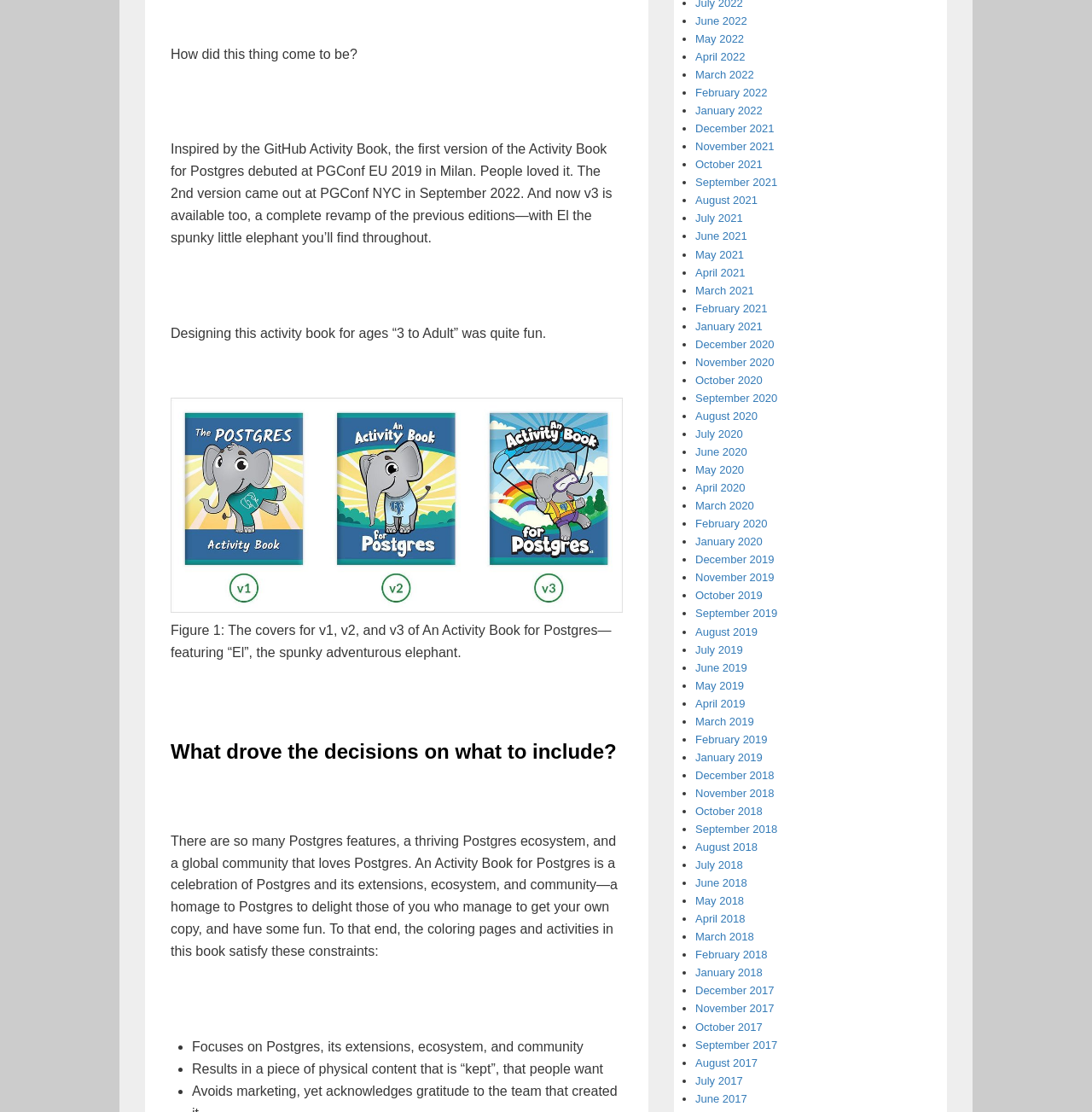Locate the bounding box coordinates of the element that needs to be clicked to carry out the instruction: "View the link to April 2020". The coordinates should be given as four float numbers ranging from 0 to 1, i.e., [left, top, right, bottom].

[0.637, 0.433, 0.682, 0.444]